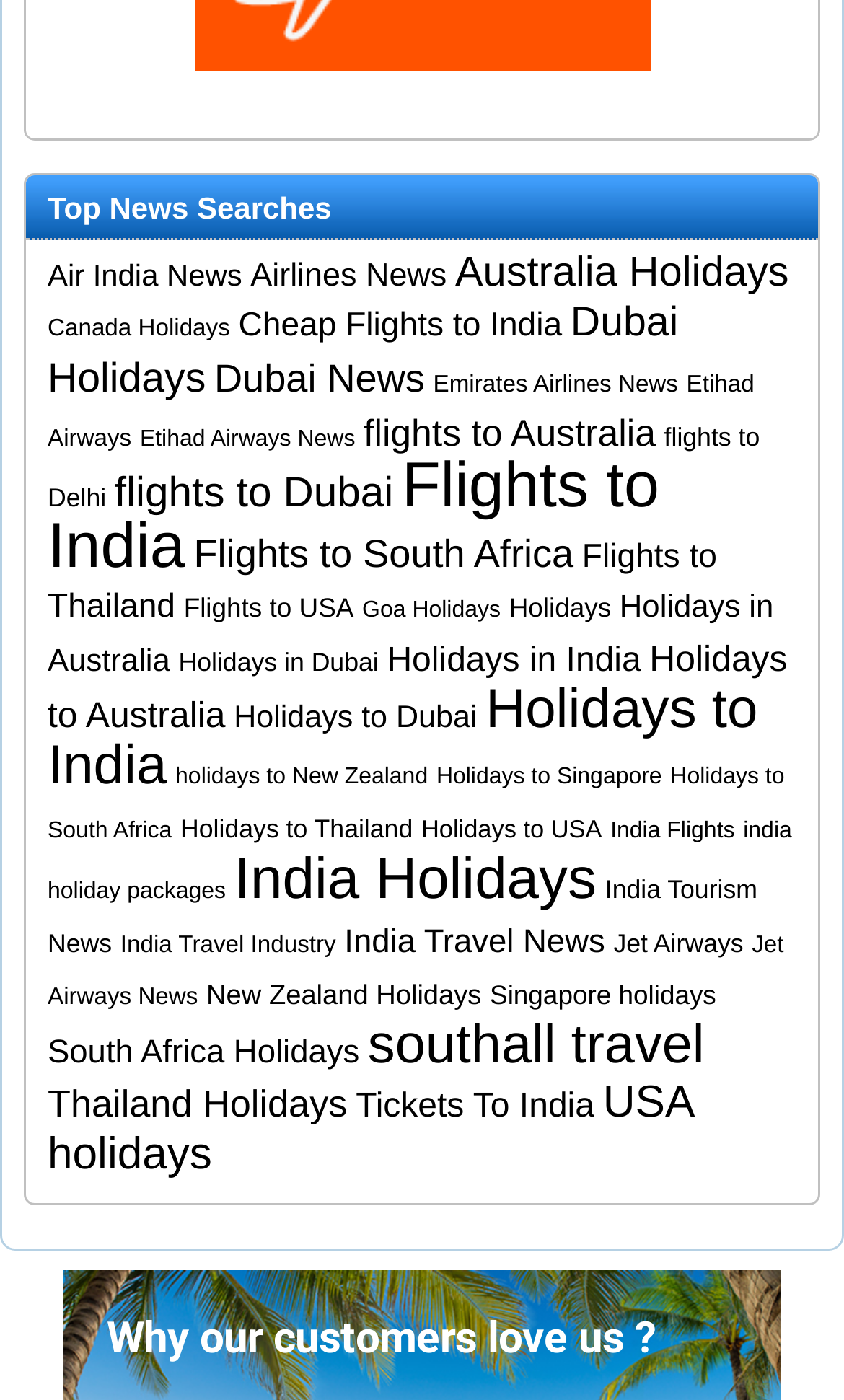What is the name of the travel company mentioned?
Look at the image and respond with a one-word or short-phrase answer.

Southall Travel